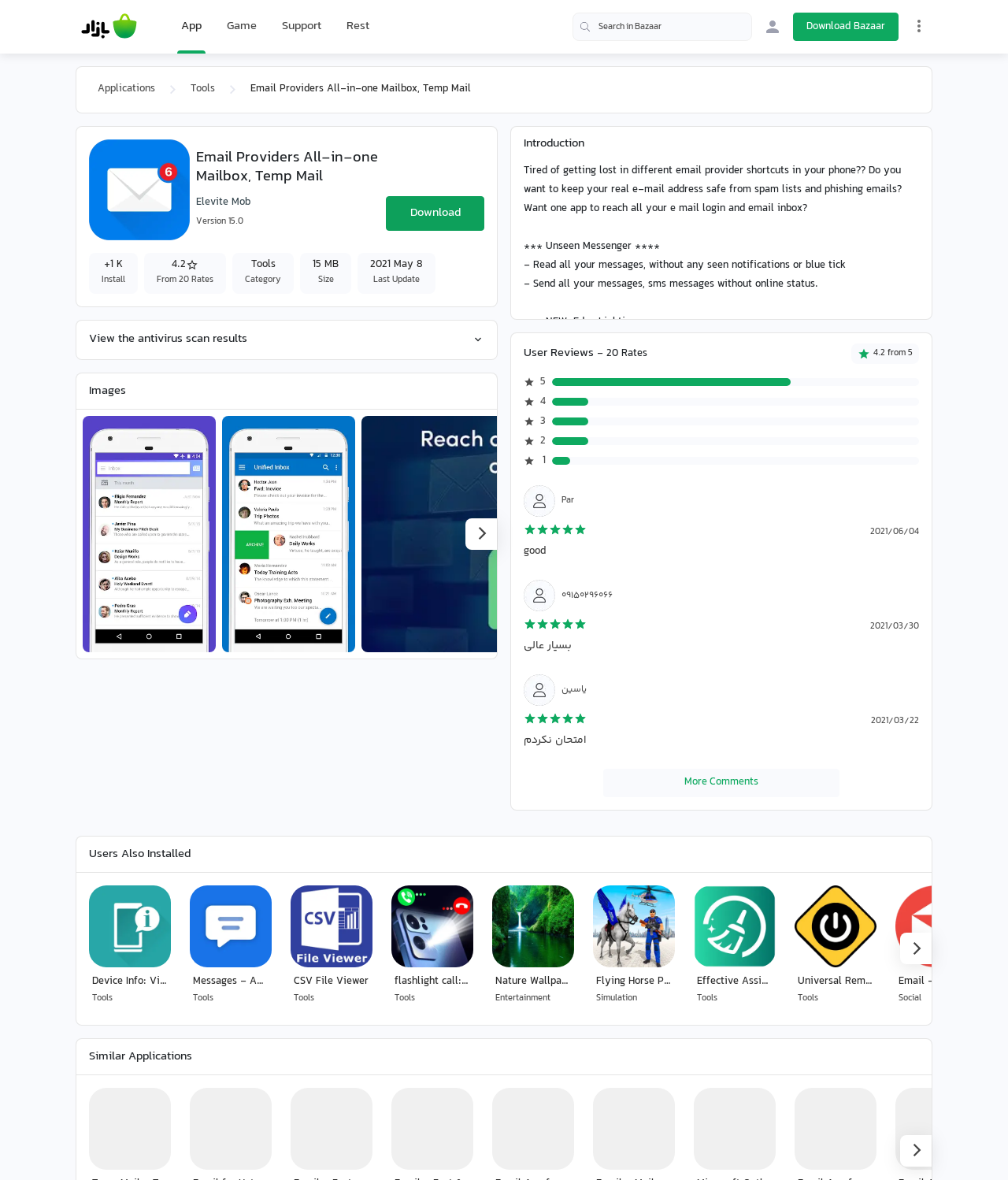What is the purpose of the app?
Deliver a detailed and extensive answer to the question.

The purpose of the app can be inferred from the introduction section of the webpage which states 'Tired of getting lost in different email provider shortcuts in your phone?? Do you want to keep your real e-mail address safe from spam lists and phishing emails? Want one app to reach all your e mail login and email inbox?' This suggests that the app is designed to provide a single shortcut to access multiple email providers.